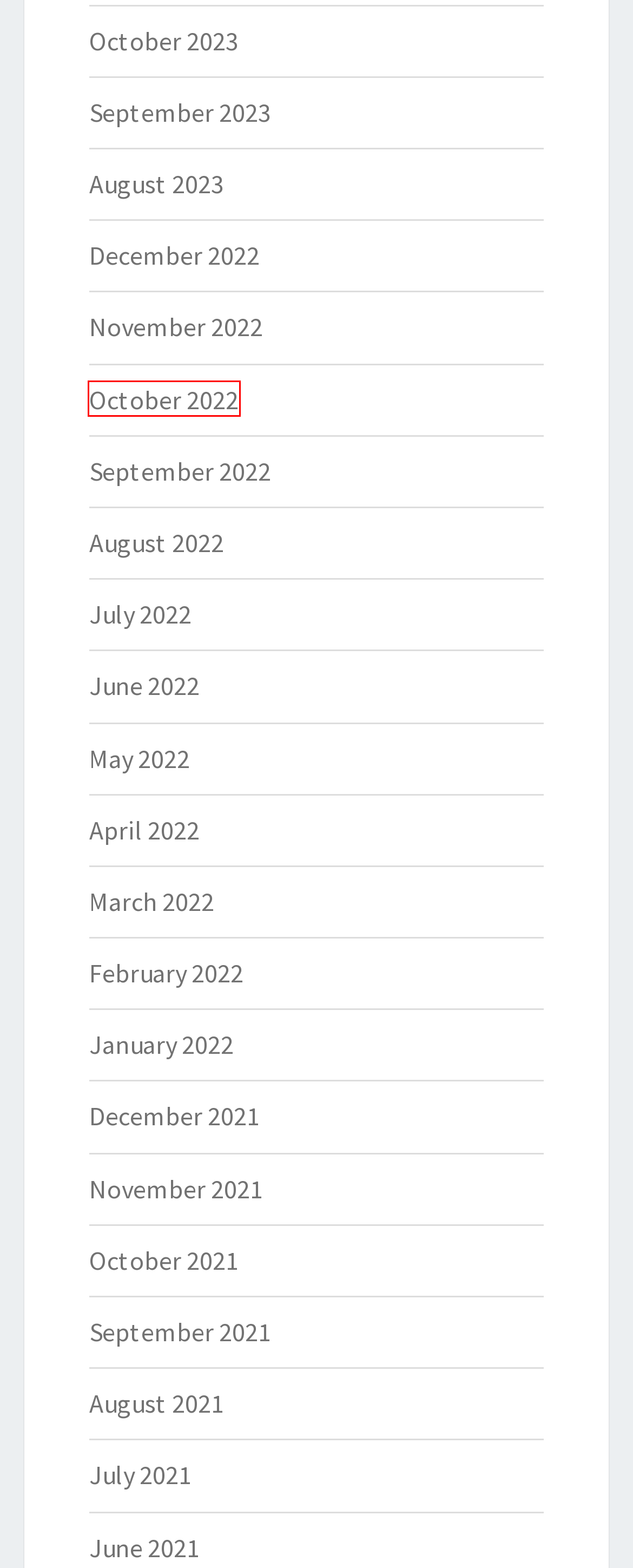You have a screenshot of a webpage with a red bounding box around an element. Choose the best matching webpage description that would appear after clicking the highlighted element. Here are the candidates:
A. July 2022 – Mind fresh
B. November 2022 – Mind fresh
C. June 2022 – Mind fresh
D. April 2022 – Mind fresh
E. November 2021 – Mind fresh
F. July 2021 – Mind fresh
G. October 2022 – Mind fresh
H. September 2021 – Mind fresh

G